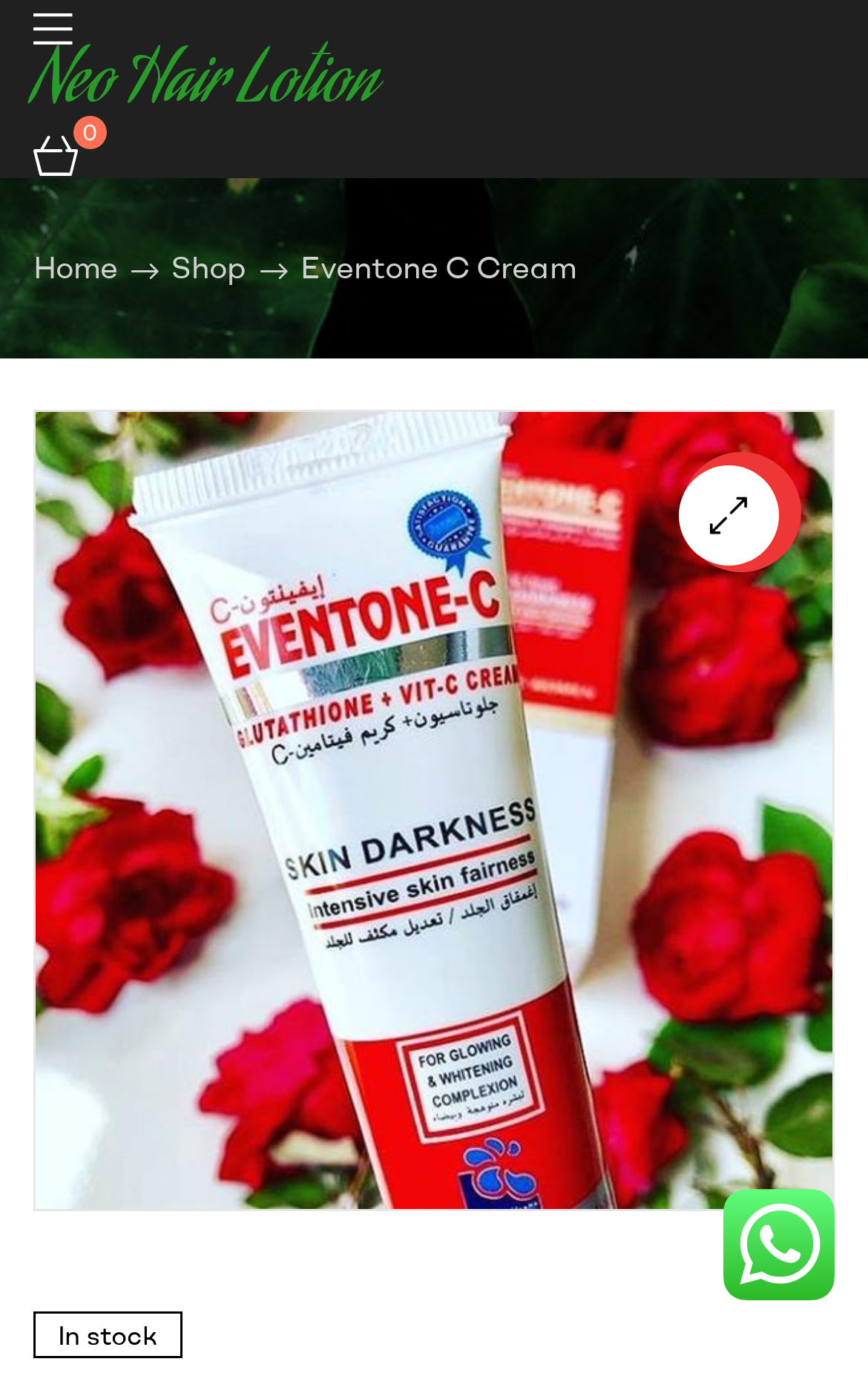What is the name of the product on this webpage?
Using the image, give a concise answer in the form of a single word or short phrase.

Eventone C Cream